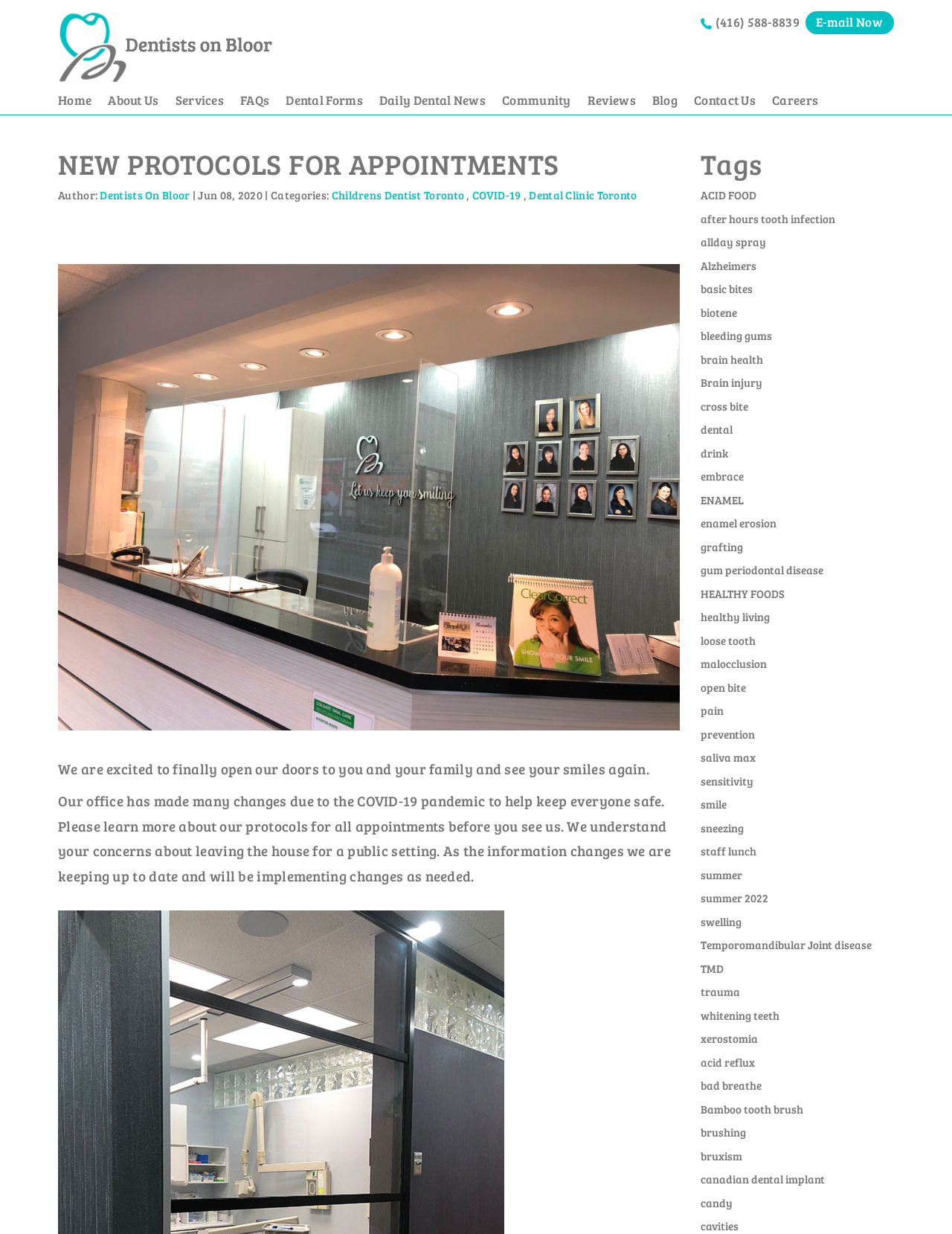What is the phone number of the dental clinic?
Please respond to the question with a detailed and thorough explanation.

The phone number of the dental clinic can be found at the top right corner of the webpage, which is '(416) 588-8839'.